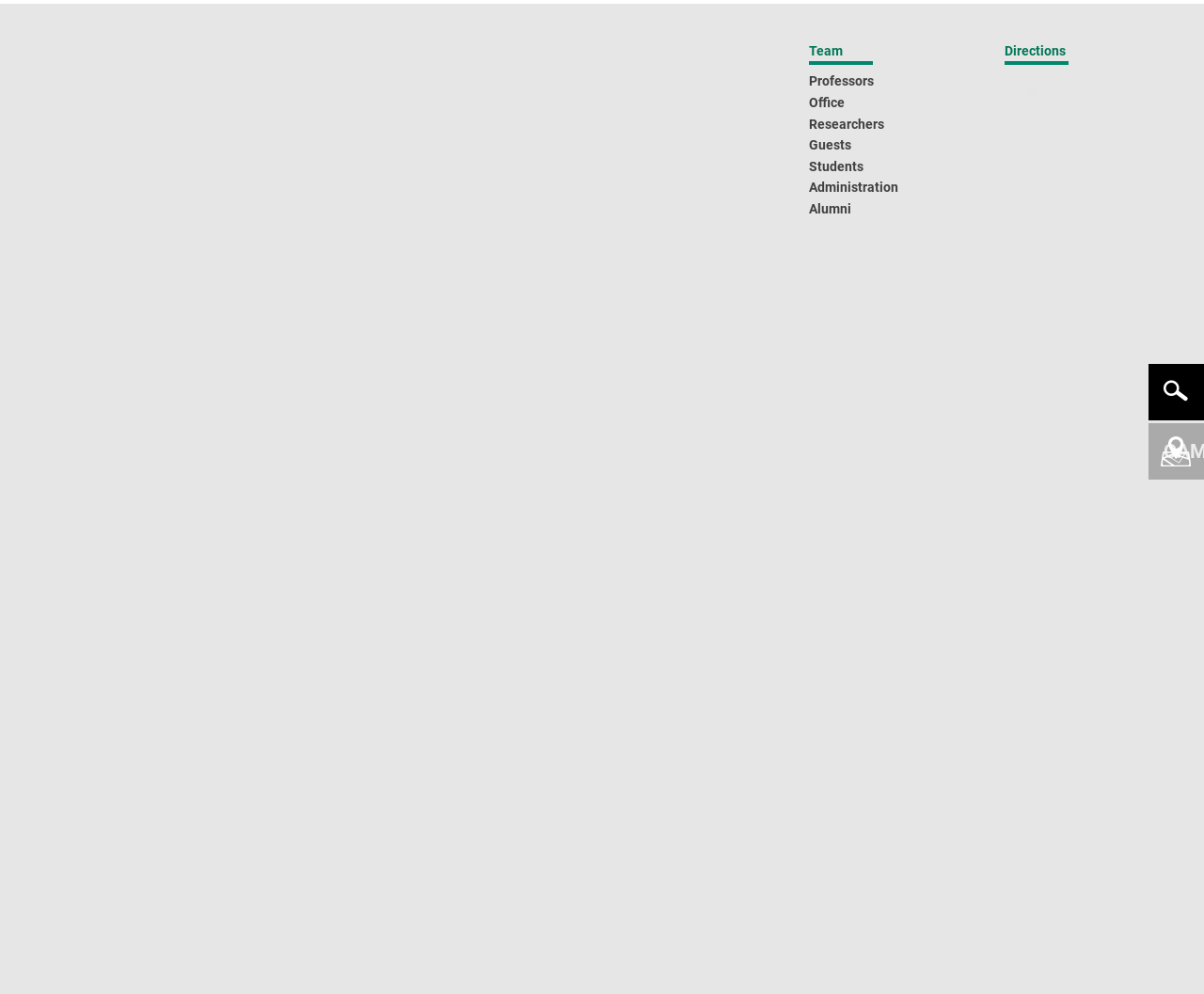Determine the bounding box coordinates of the region to click in order to accomplish the following instruction: "check news". Provide the coordinates as four float numbers between 0 and 1, specifically [left, top, right, bottom].

[0.726, 0.058, 0.753, 0.073]